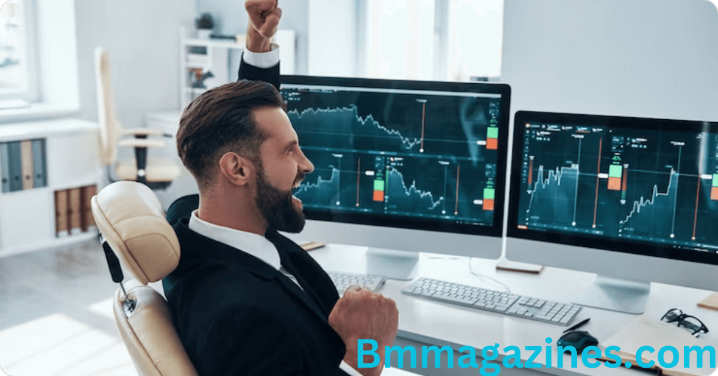Break down the image into a detailed narrative.

The image captures an enthusiastic young man dressed in a smart suit, celebrating a notable achievement while seated at a modern workstation. His excited expression, characterized by a broad smile and raised fist, indicates a moment of triumph, likely related to stock trading or investment activities. Surrounding him are two large computer monitors displaying dynamic stock charts with green and red candlesticks, indicative of market fluctuations. The bright, well-lit office environment, featuring minimalistic decor, complements the atmosphere of achievement and professional success, highlighting the excitement often associated with financial trading and investments. This visualization resonates with the concept of a "Stonk O Tracker AMC," a tool designed to analyze stock trends and assist investors in navigating the entertainment industry's market, particularly AMC Entertainment Holdings.